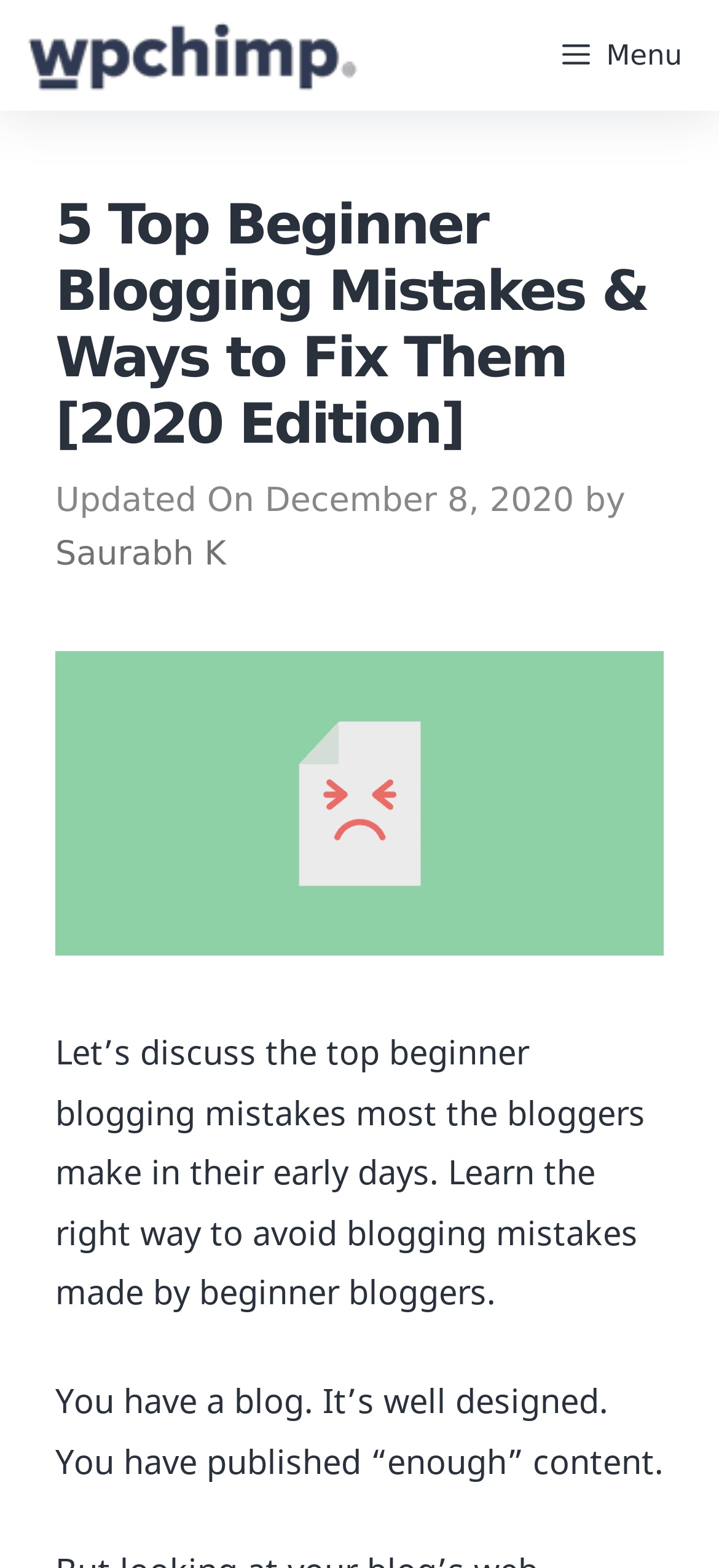What is the name of the website?
Look at the image and construct a detailed response to the question.

I found the name of the website by looking at the link element at the top of the page, which contains the text 'WPChimp' and also has an image with the same description.